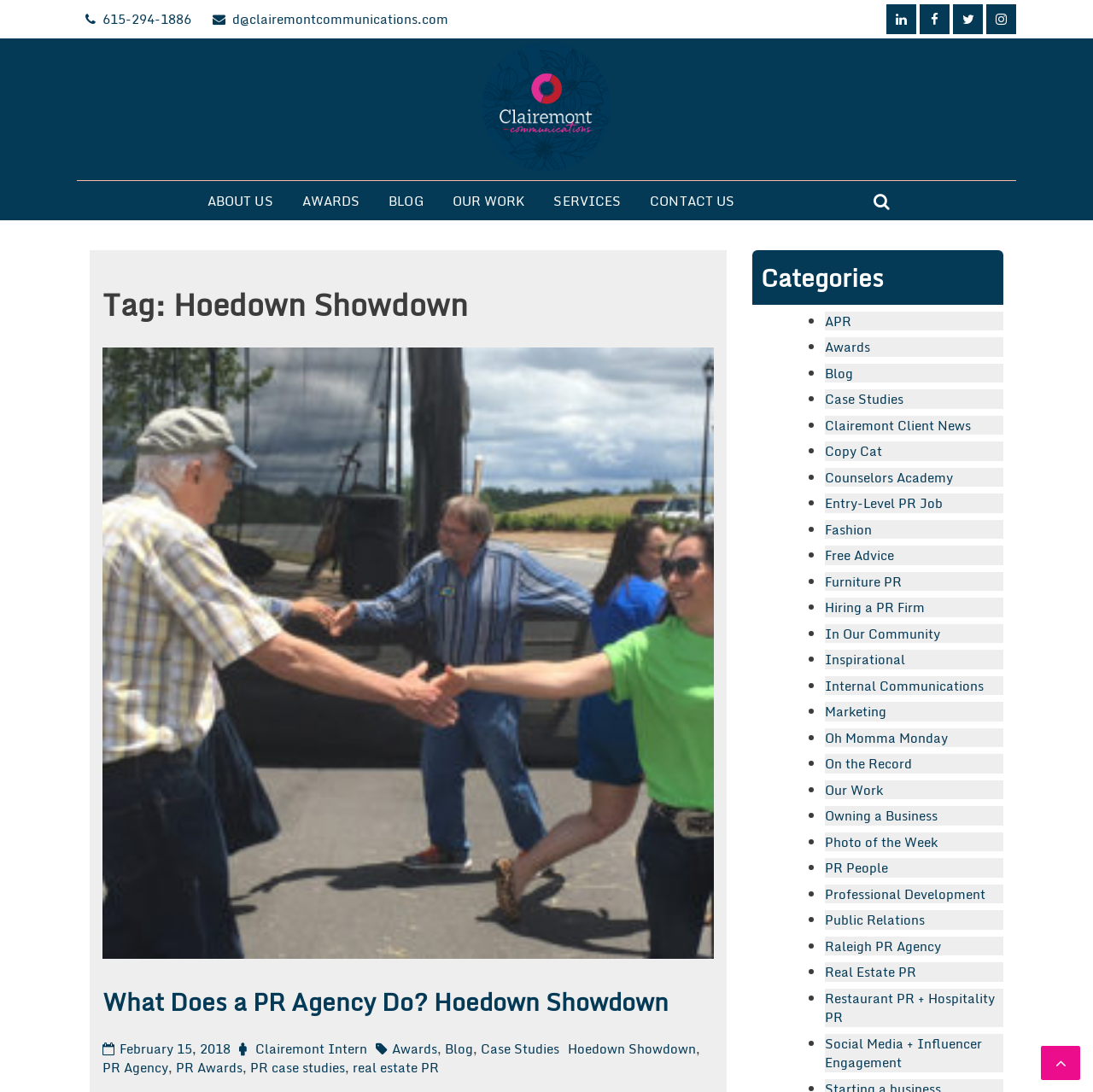Determine the bounding box coordinates of the clickable element to achieve the following action: 'View the 'Hoedown Showdown' category'. Provide the coordinates as four float values between 0 and 1, formatted as [left, top, right, bottom].

[0.094, 0.259, 0.653, 0.3]